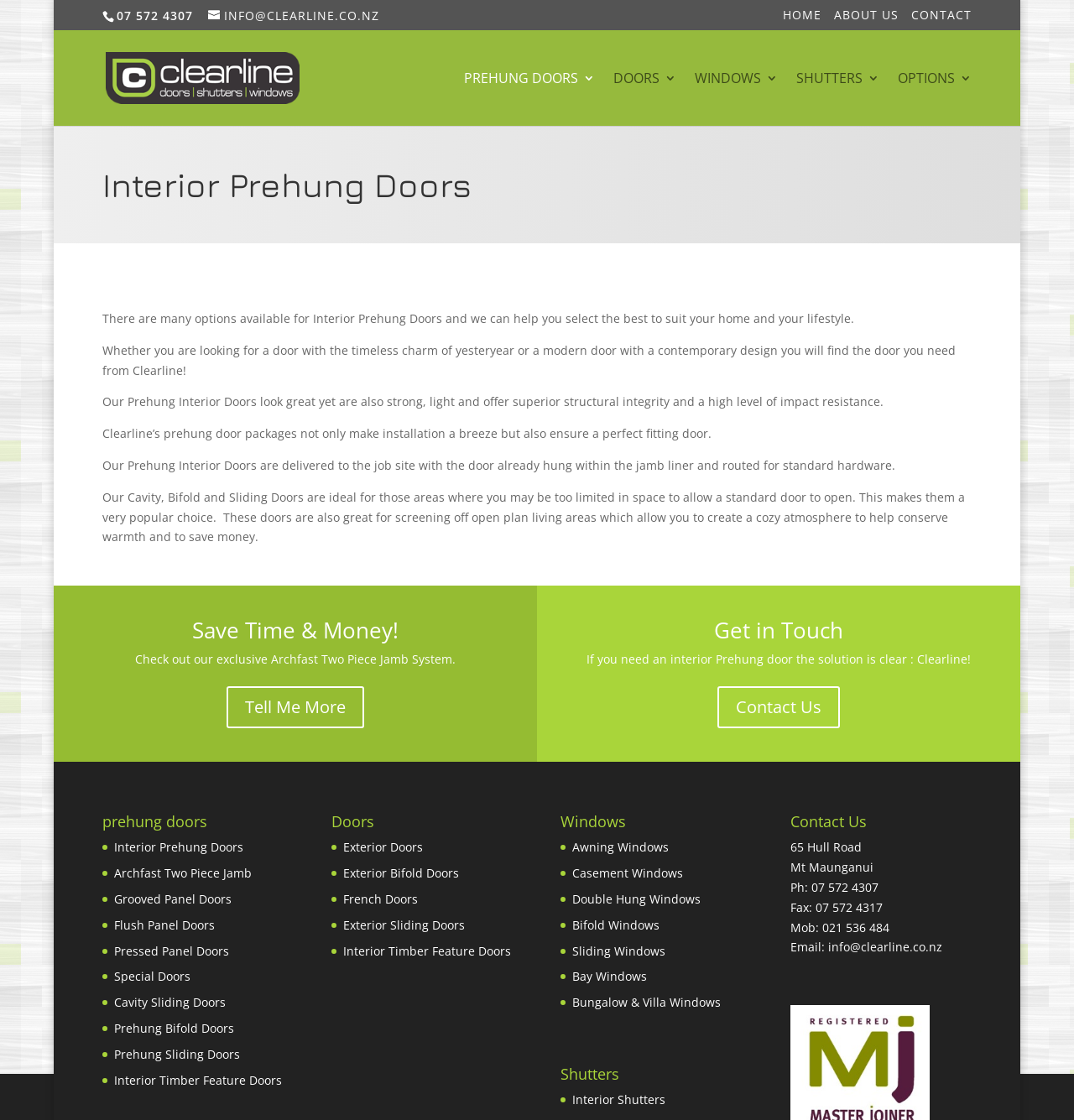Kindly provide the bounding box coordinates of the section you need to click on to fulfill the given instruction: "Learn more about interior prehung doors".

[0.508, 0.15, 0.905, 0.187]